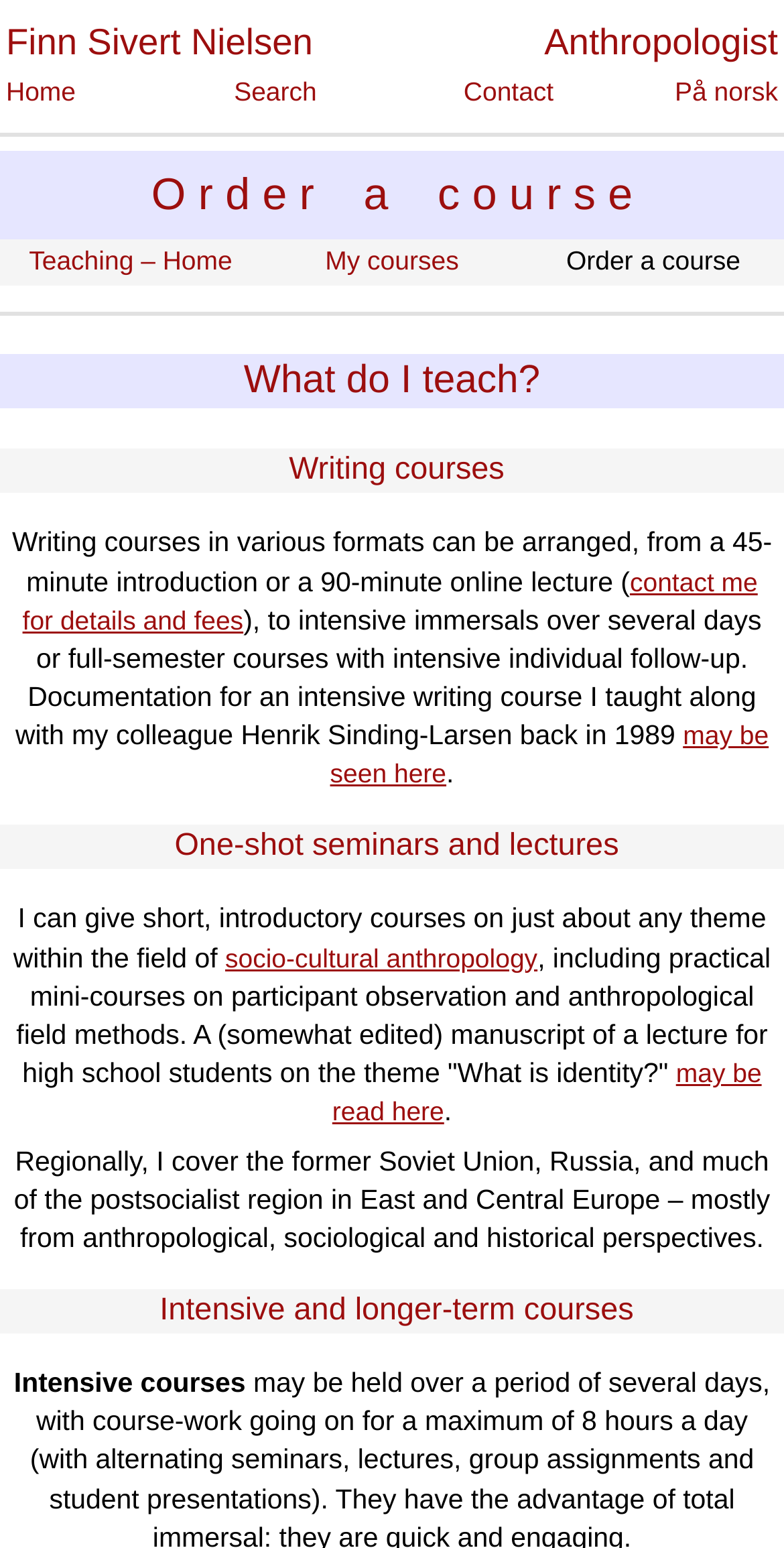Locate the bounding box coordinates of the region to be clicked to comply with the following instruction: "View teaching courses". The coordinates must be four float numbers between 0 and 1, in the form [left, top, right, bottom].

[0.0, 0.154, 0.333, 0.184]